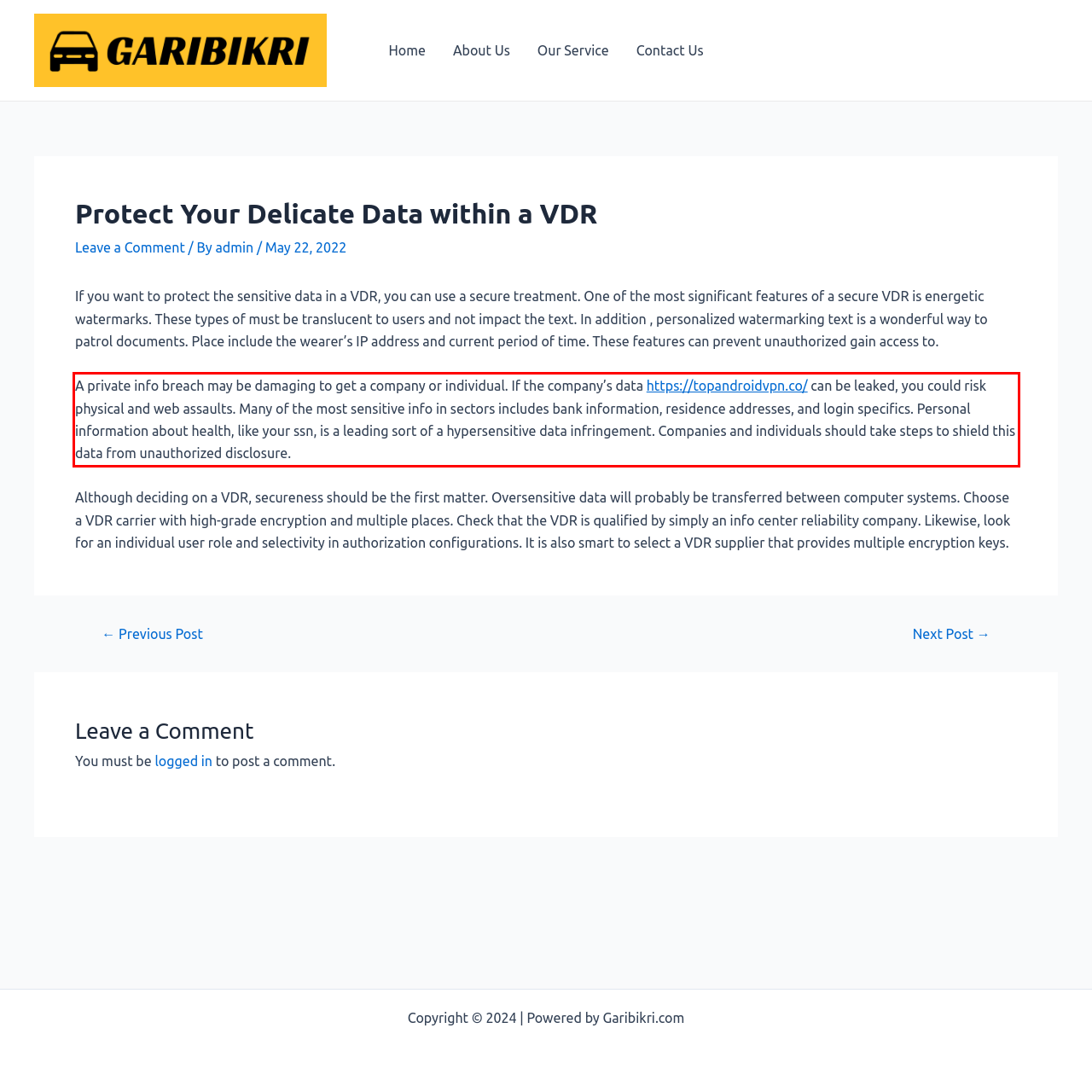Given a screenshot of a webpage, identify the red bounding box and perform OCR to recognize the text within that box.

A private info breach may be damaging to get a company or individual. If the company’s data https://topandroidvpn.co/ can be leaked, you could risk physical and web assaults. Many of the most sensitive info in sectors includes bank information, residence addresses, and login specifics. Personal information about health, like your ssn, is a leading sort of a hypersensitive data infringement. Companies and individuals should take steps to shield this data from unauthorized disclosure.